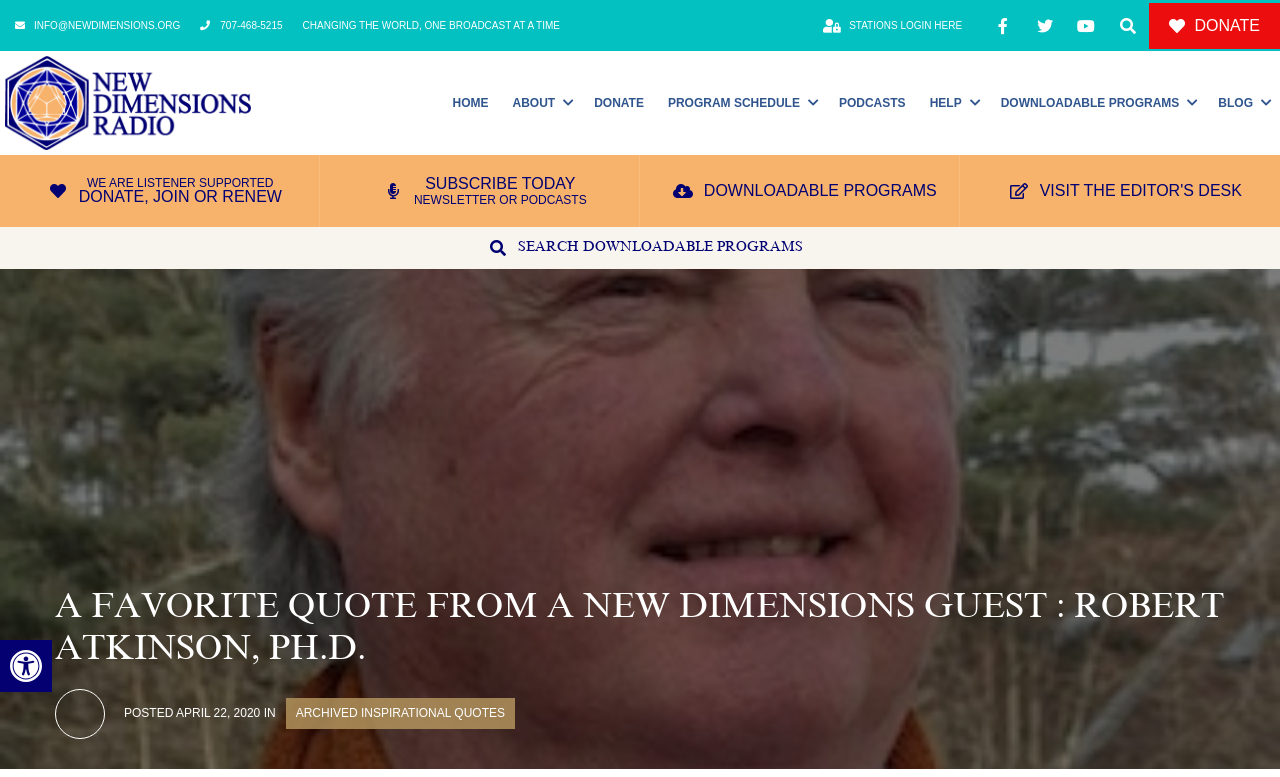Could you locate the bounding box coordinates for the section that should be clicked to accomplish this task: "Donate".

[0.897, 0.003, 1.0, 0.062]